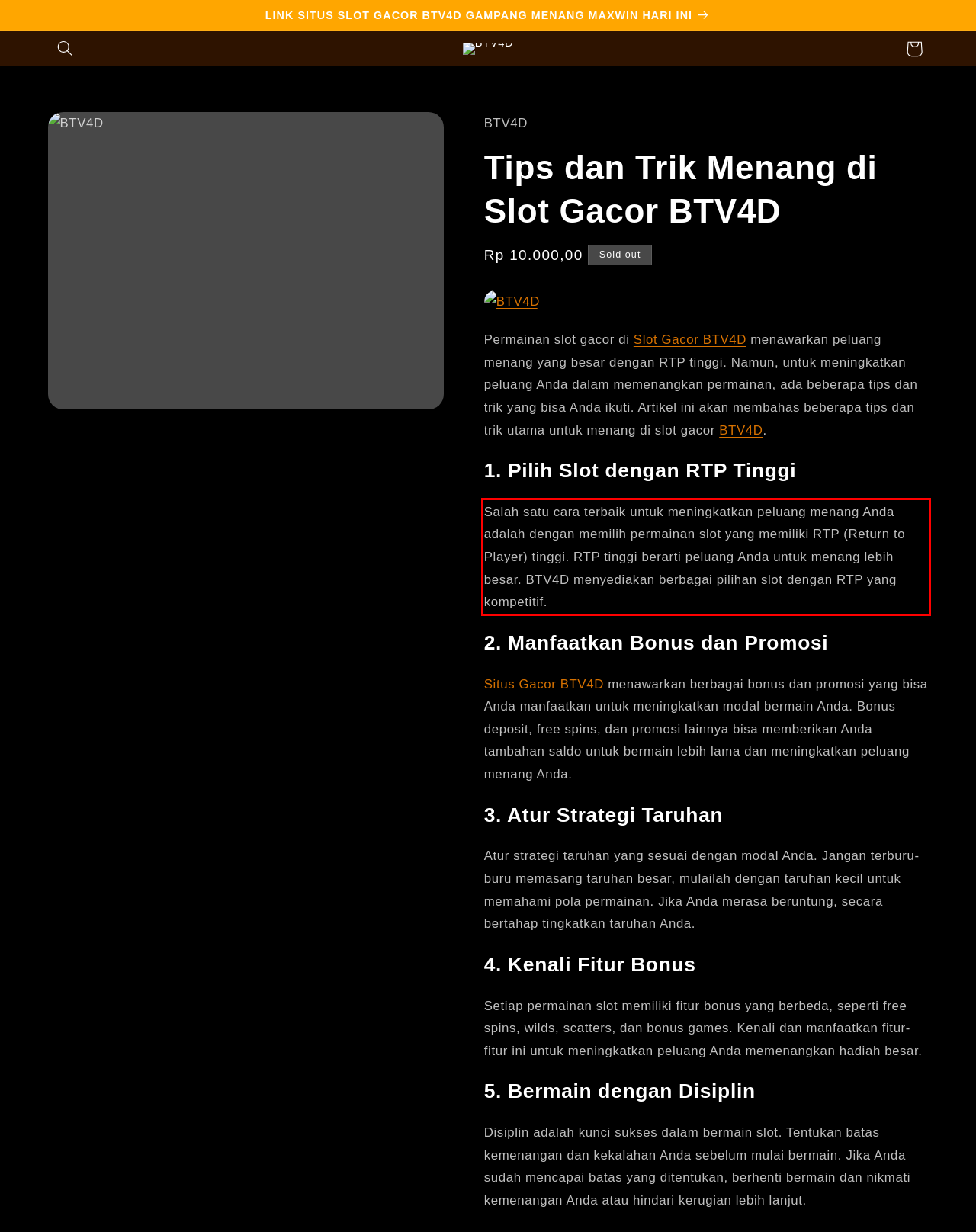Observe the screenshot of the webpage that includes a red rectangle bounding box. Conduct OCR on the content inside this red bounding box and generate the text.

Salah satu cara terbaik untuk meningkatkan peluang menang Anda adalah dengan memilih permainan slot yang memiliki RTP (Return to Player) tinggi. RTP tinggi berarti peluang Anda untuk menang lebih besar. BTV4D menyediakan berbagai pilihan slot dengan RTP yang kompetitif.